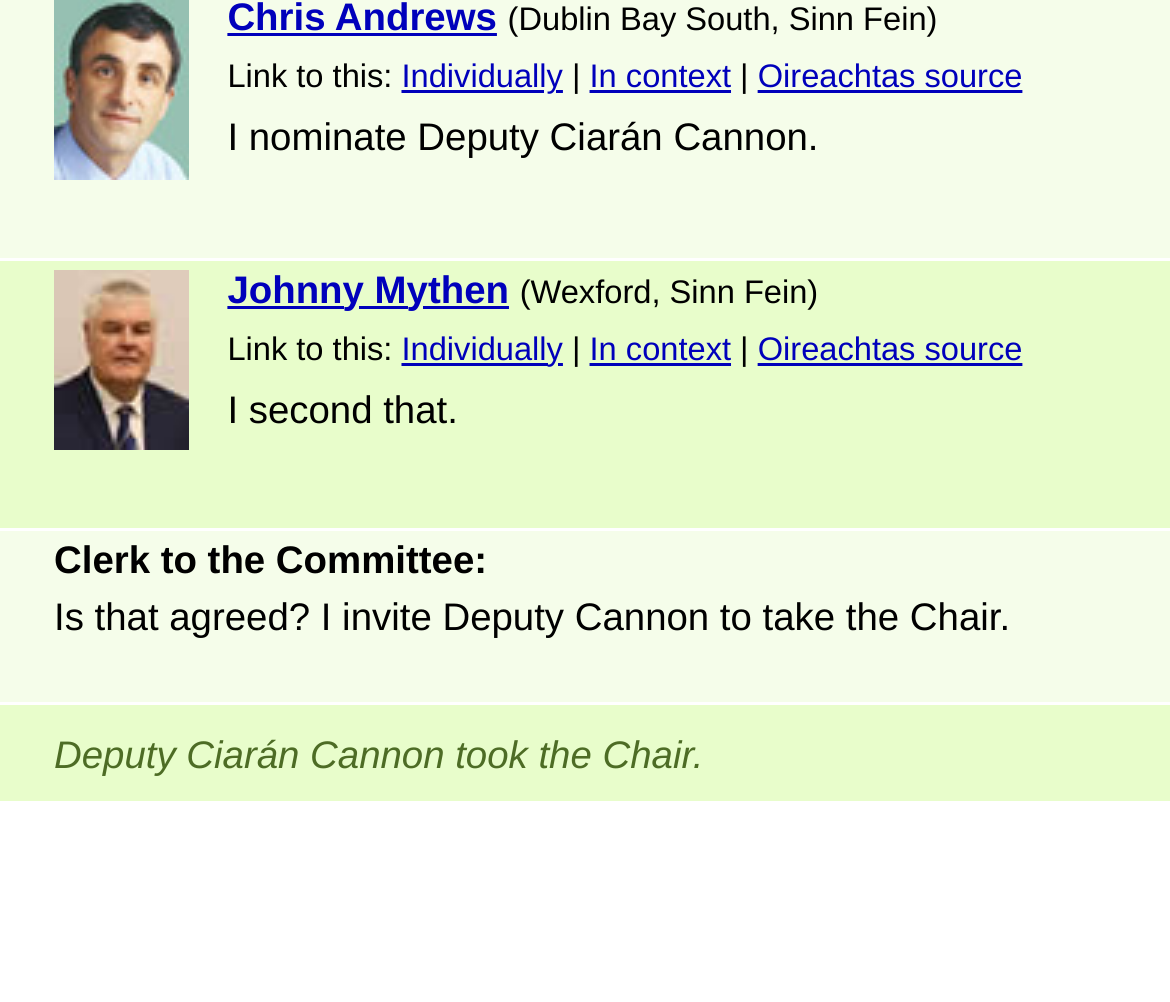Locate the UI element described as follows: "Johnny Mythen". Return the bounding box coordinates as four float numbers between 0 and 1 in the order [left, top, right, bottom].

[0.194, 0.265, 0.435, 0.31]